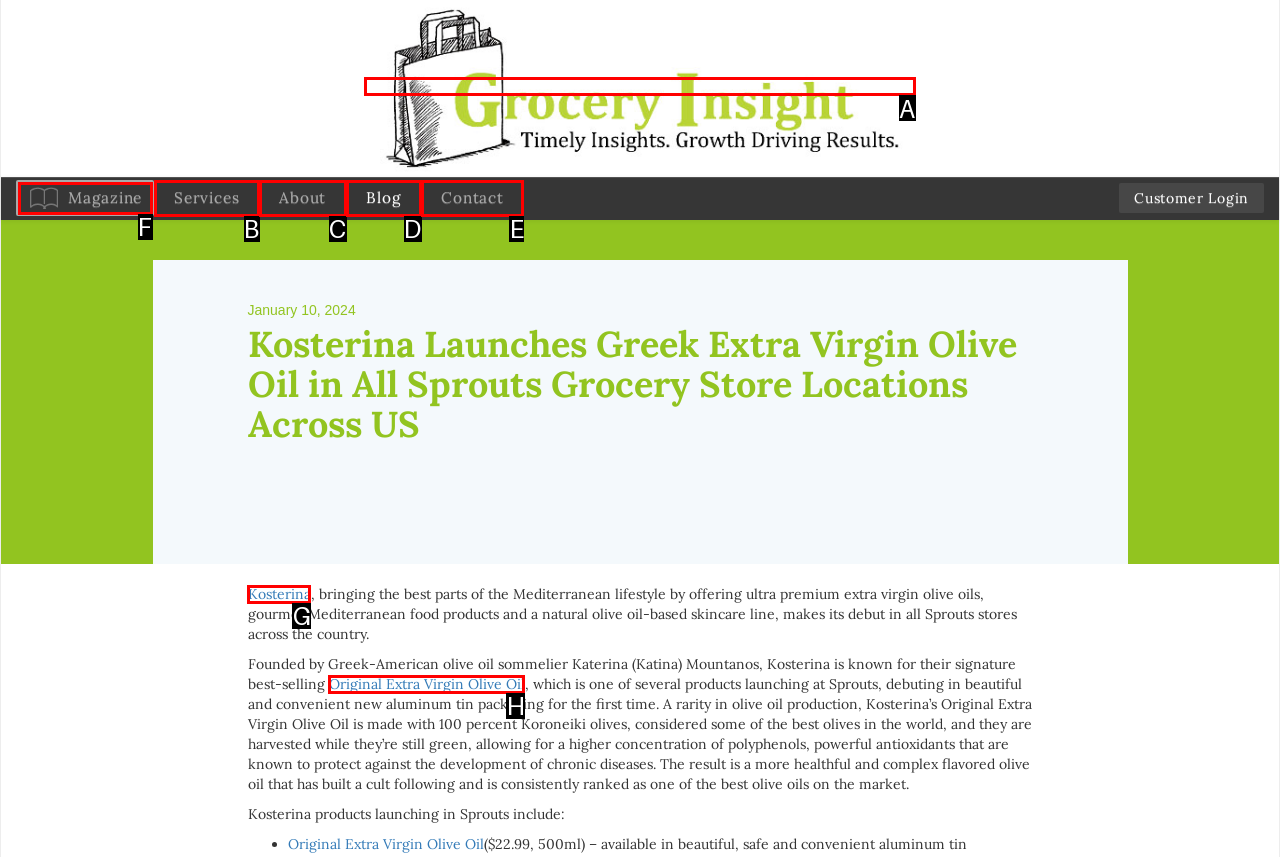Determine the letter of the UI element that will complete the task: Go to Grocery Insight
Reply with the corresponding letter.

A